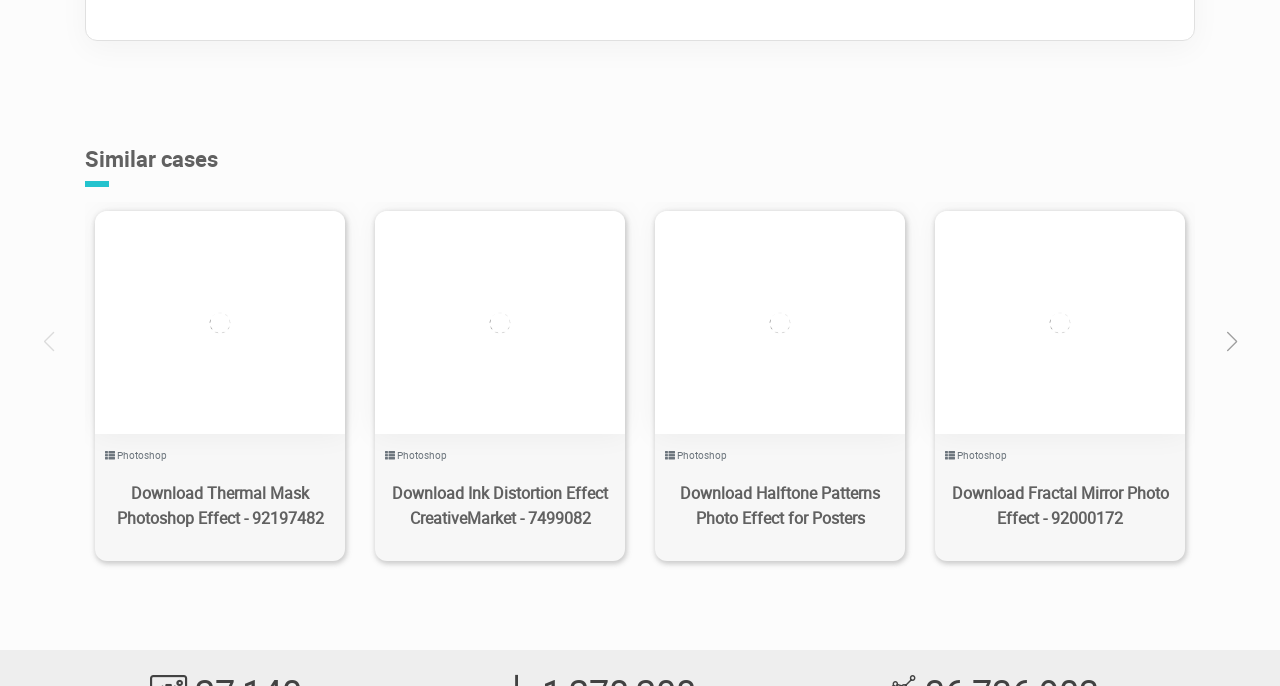Give a concise answer using only one word or phrase for this question:
What is the last update date of the third article?

2023/02/28